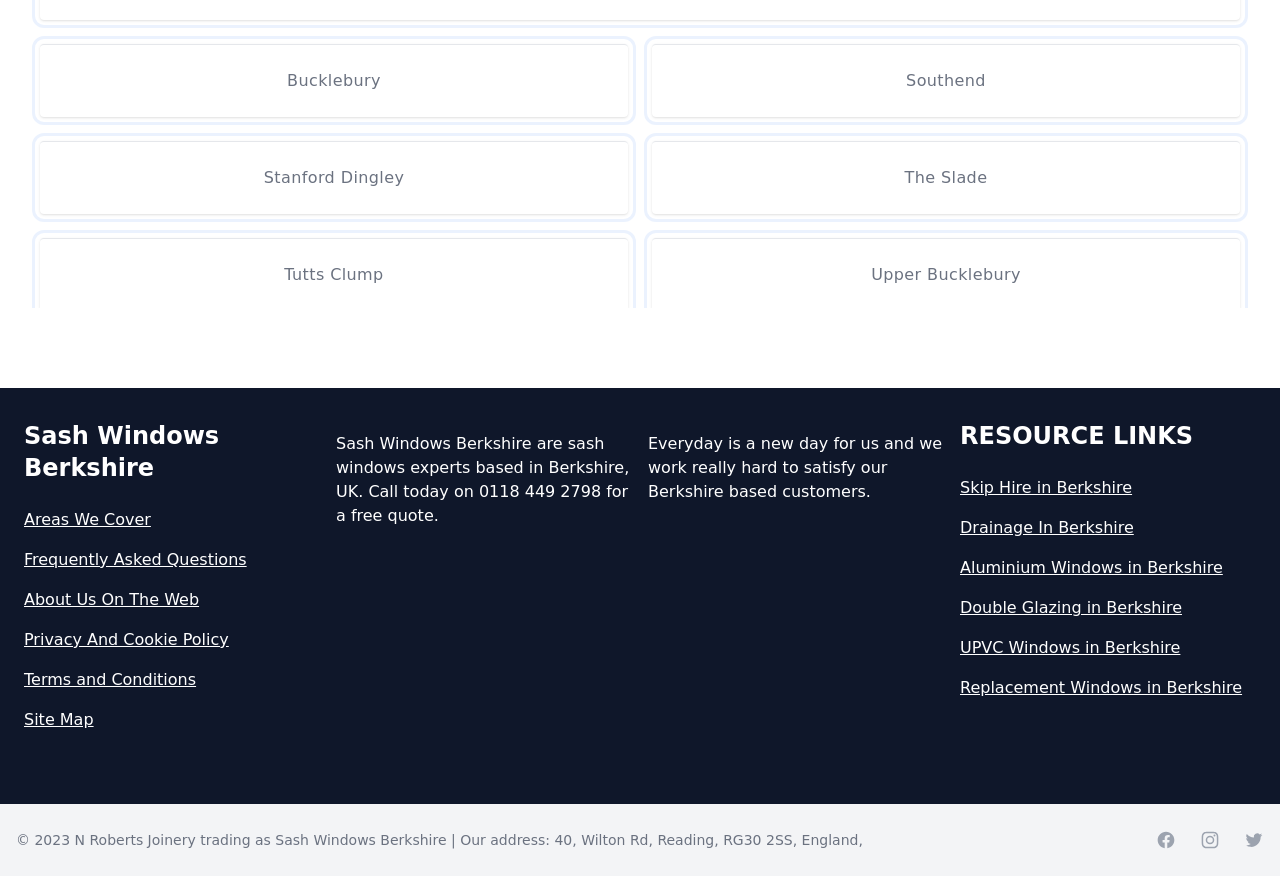What is the phone number to call for a free quote?
Using the details shown in the screenshot, provide a comprehensive answer to the question.

The phone number can be found in the StaticText element with the text 'Sash Windows Berkshire are sash windows experts based in Berkshire, UK. Call today on 0118 449 2798 for a free quote.' which is located at the top of the webpage.